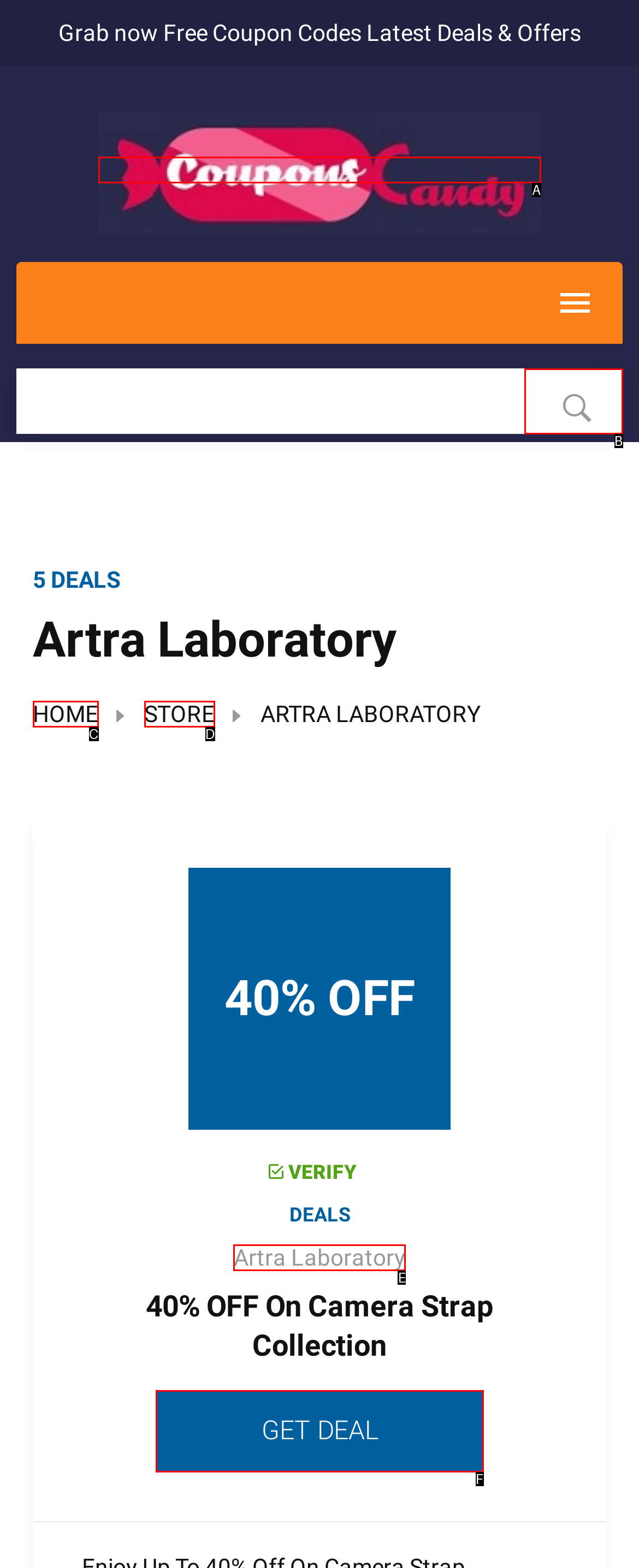Identify the matching UI element based on the description: value="Submit"
Reply with the letter from the available choices.

B